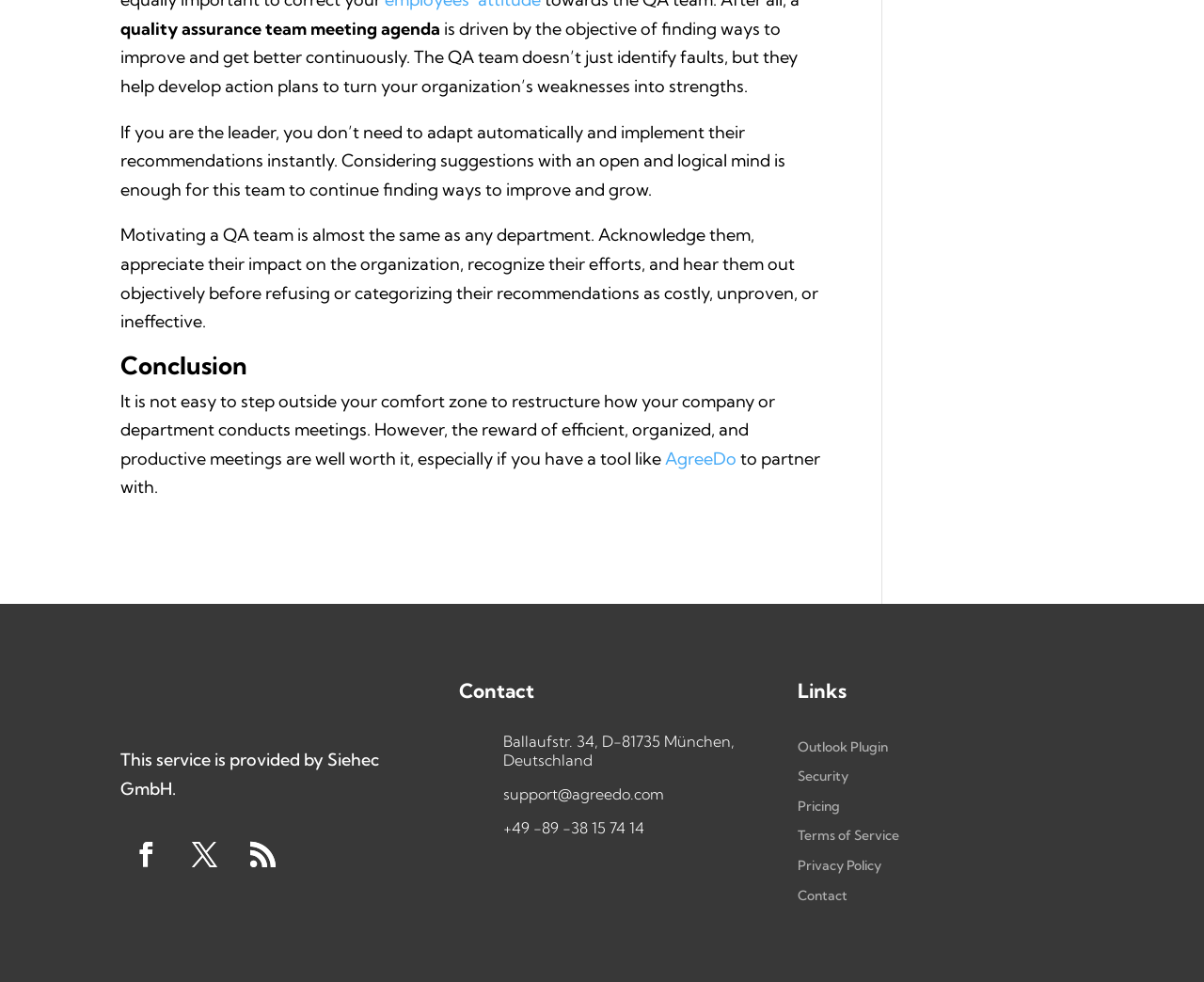What is the name of the tool mentioned in the webpage?
Analyze the screenshot and provide a detailed answer to the question.

The webpage mentions a tool called AgreeDo, which is a partner for restructuring how a company or department conducts meetings. This is mentioned in the paragraph with the heading 'Conclusion'.